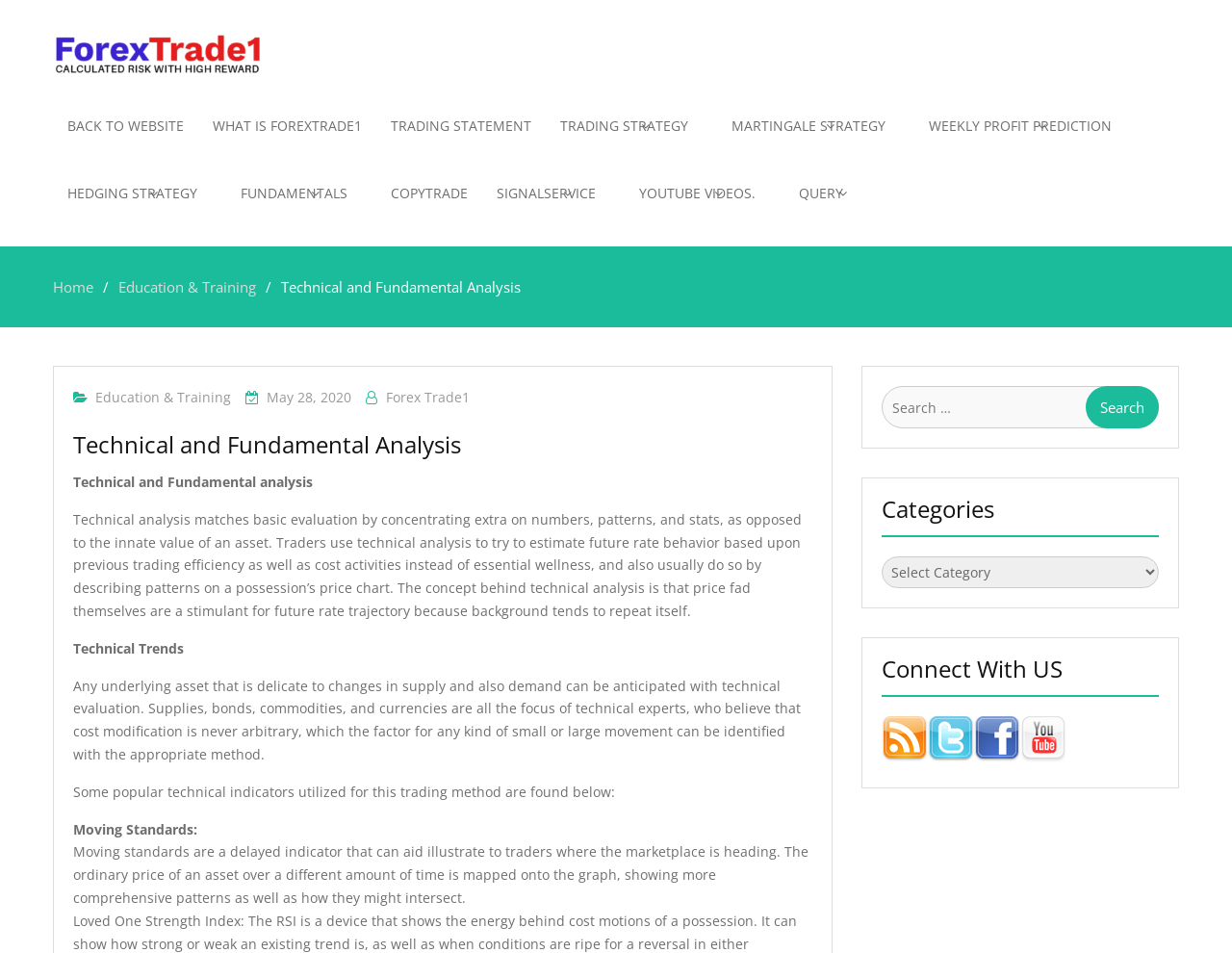How many social media links are there in the 'Connect With US' section?
From the details in the image, provide a complete and detailed answer to the question.

The 'Connect With US' section is located at the bottom-right corner of the webpage, and it contains four social media links: RSS, Twitter, Facebook, and Youtube.